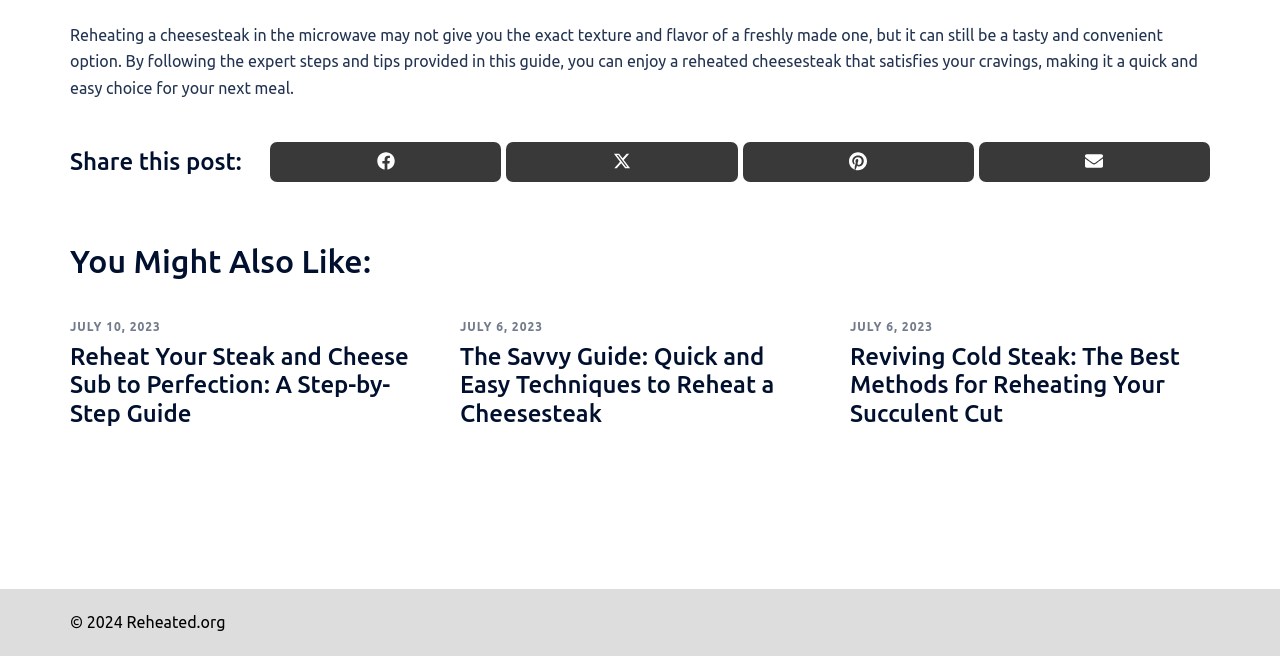How many related articles are listed? Observe the screenshot and provide a one-word or short phrase answer.

3